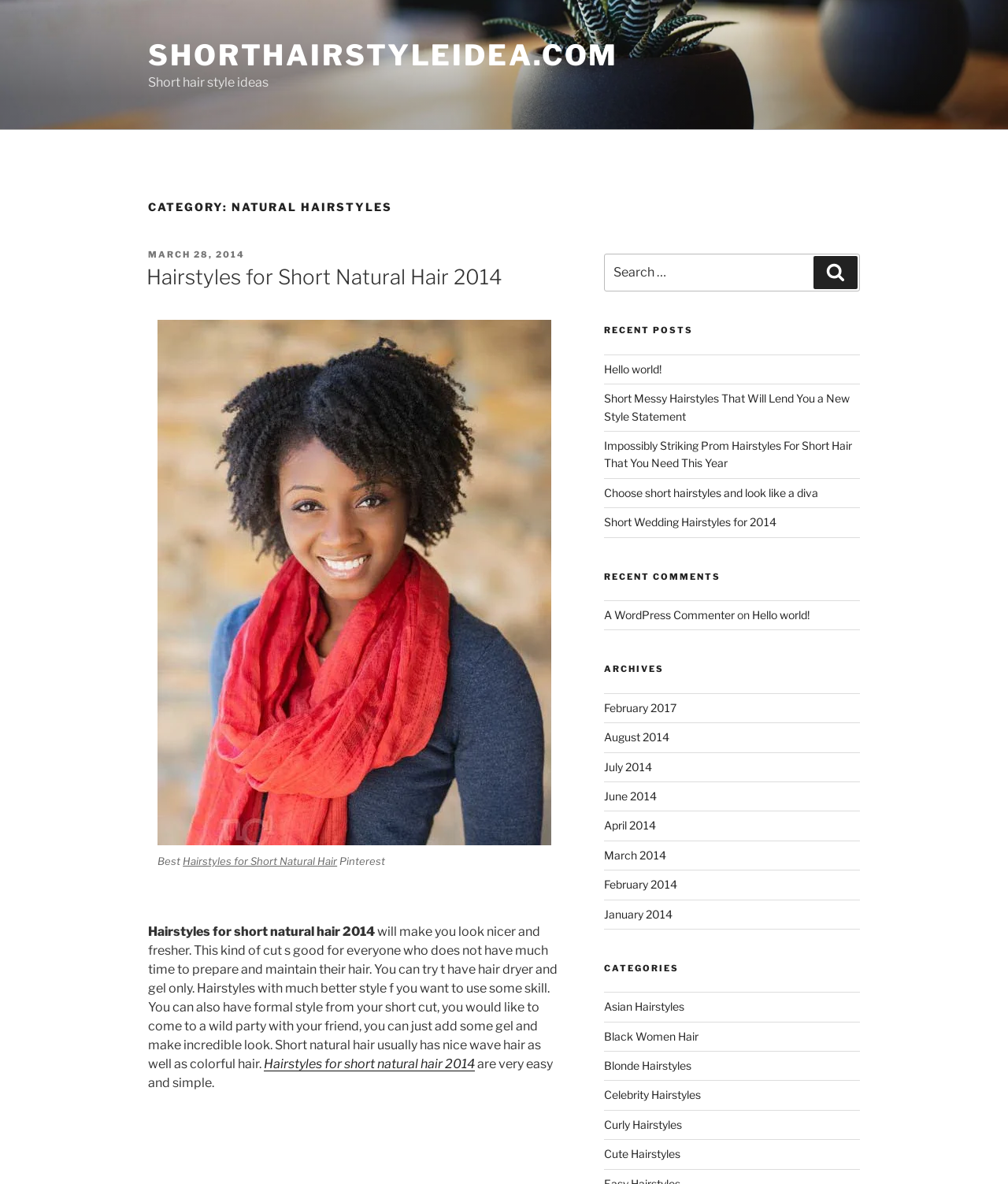How many categories are listed?
Please provide a detailed and comprehensive answer to the question.

The number of categories can be determined by counting the links under the heading 'CATEGORIES', which are 'Asian Hairstyles', 'Black Women Hair', 'Blonde Hairstyles', 'Celebrity Hairstyles', 'Curly Hairstyles', 'Cute Hairstyles', and others. There are 7 categories listed in total.